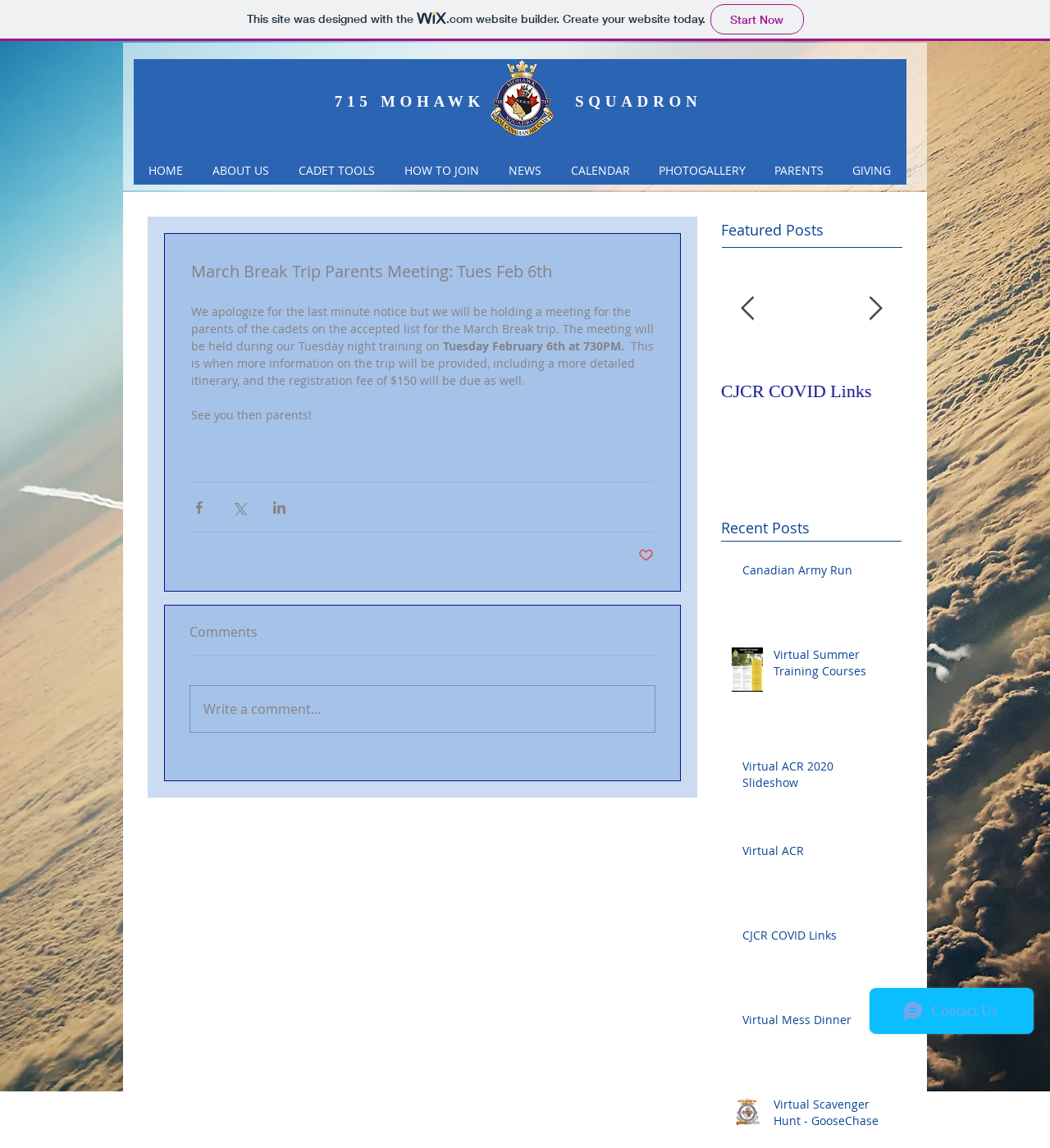What is the purpose of the meeting on Tuesday February 6th?
Refer to the image and provide a thorough answer to the question.

I found the answer by reading the article element with ID 359, which contains the text 'We apologize for the last minute notice but we will be holding a meeting for the parents of the cadets on the accepted list for the March Break trip.' and subsequent sentences that mention the meeting will provide more information on the trip.